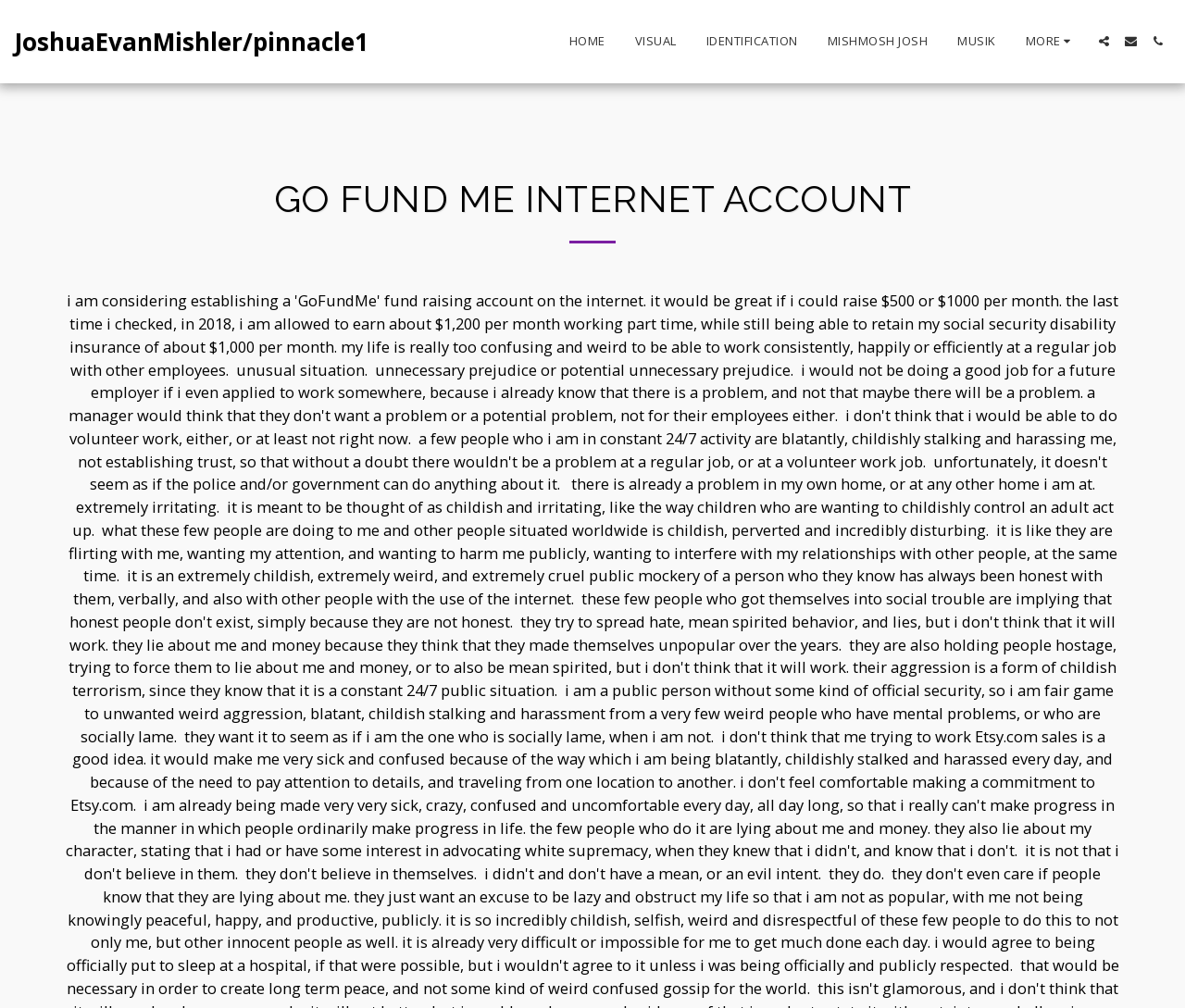Please identify and generate the text content of the webpage's main heading.

GO FUND ME INTERNET ACCOUNT